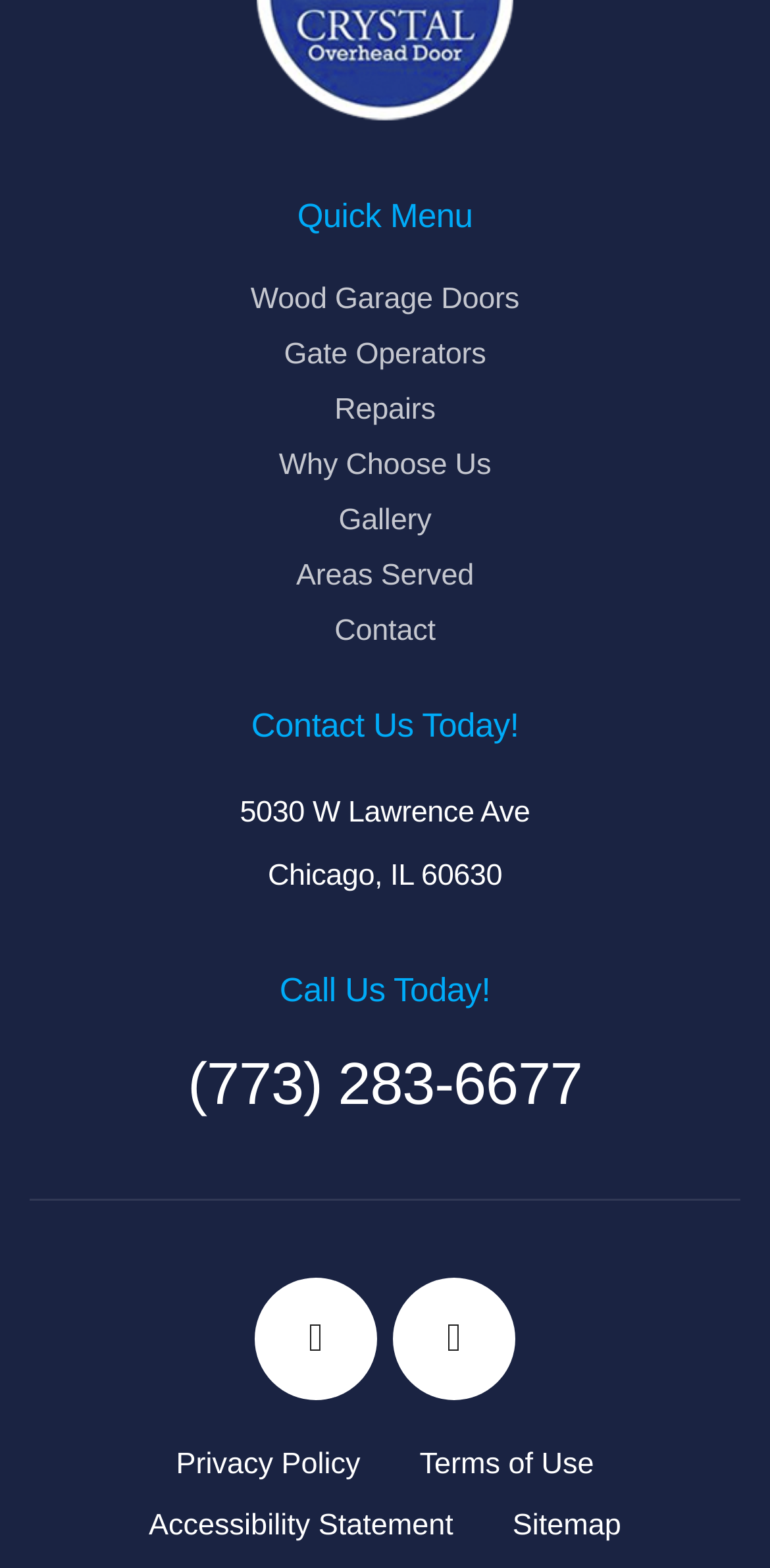Please determine the bounding box coordinates of the clickable area required to carry out the following instruction: "Go to Contact page". The coordinates must be four float numbers between 0 and 1, represented as [left, top, right, bottom].

[0.435, 0.485, 0.565, 0.511]